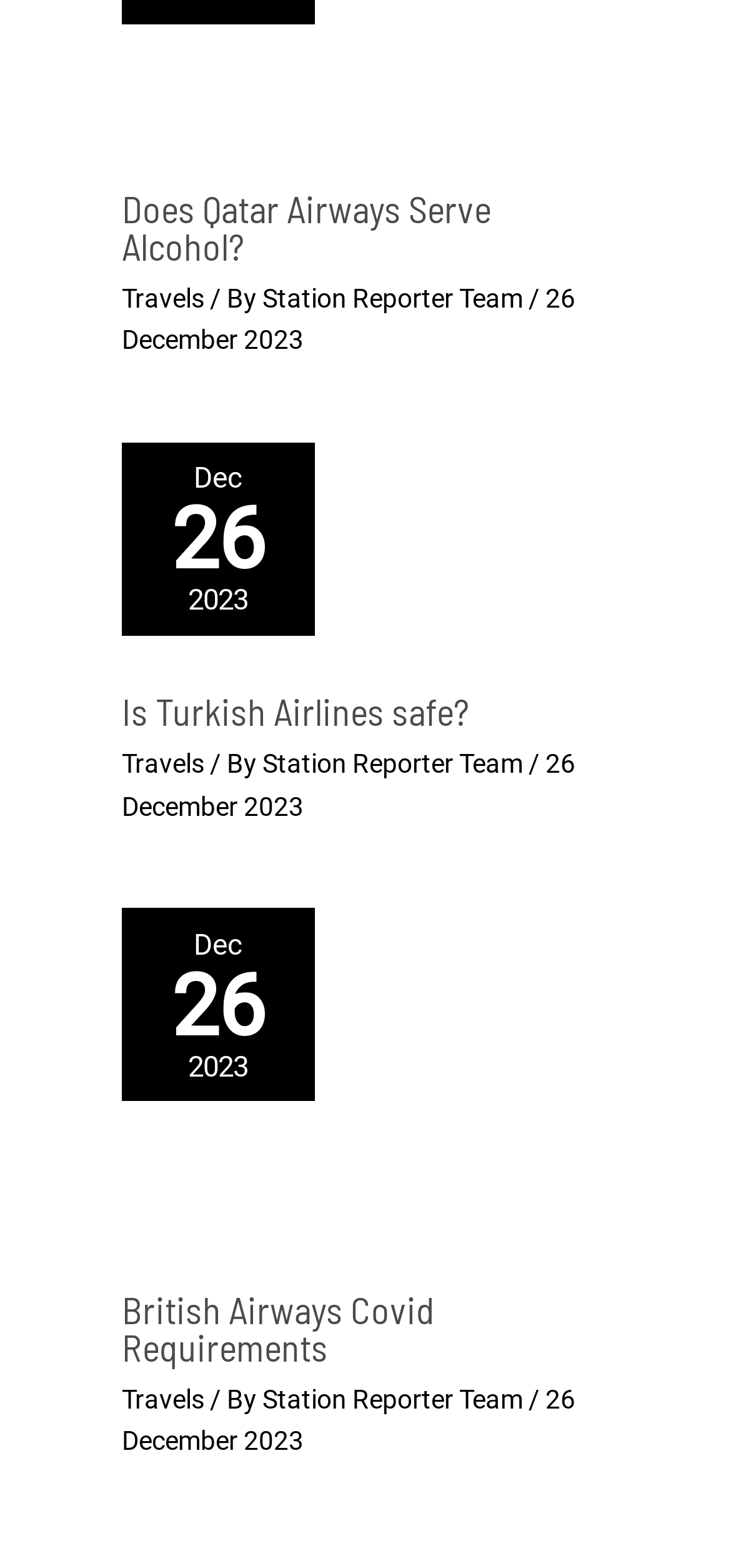Specify the bounding box coordinates of the element's region that should be clicked to achieve the following instruction: "go to Sydney". The bounding box coordinates consist of four float numbers between 0 and 1, in the format [left, top, right, bottom].

None